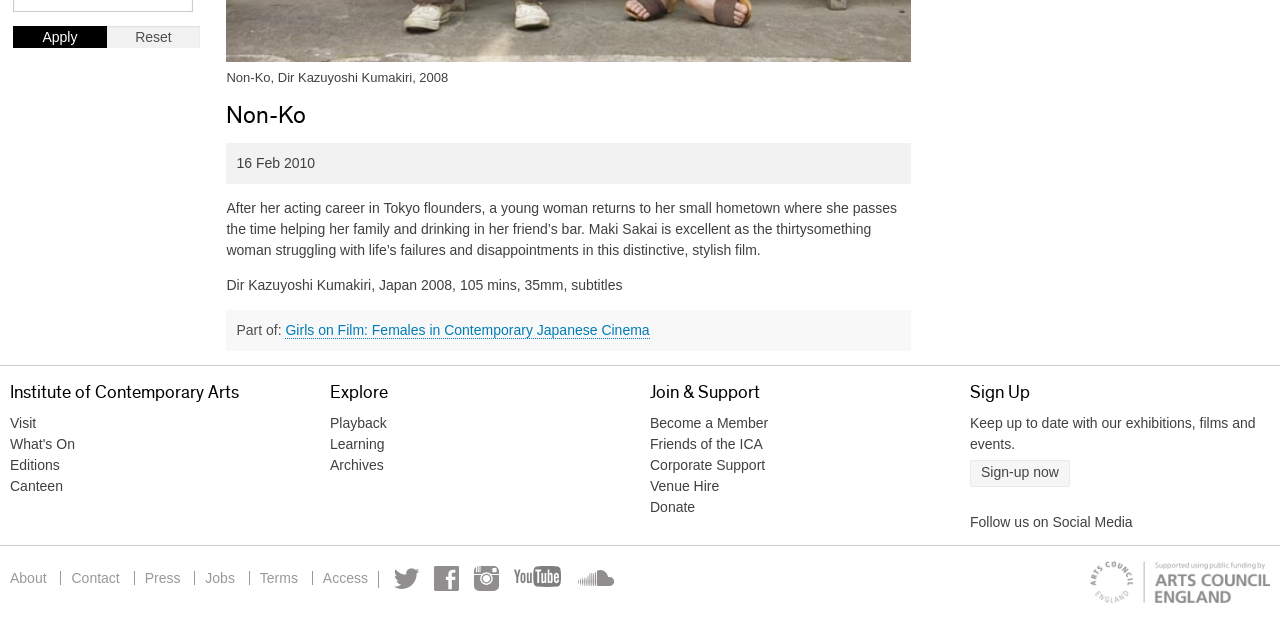Bounding box coordinates are specified in the format (top-left x, top-left y, bottom-right x, bottom-right y). All values are floating point numbers bounded between 0 and 1. Please provide the bounding box coordinate of the region this sentence describes: Children’s Ministries

None